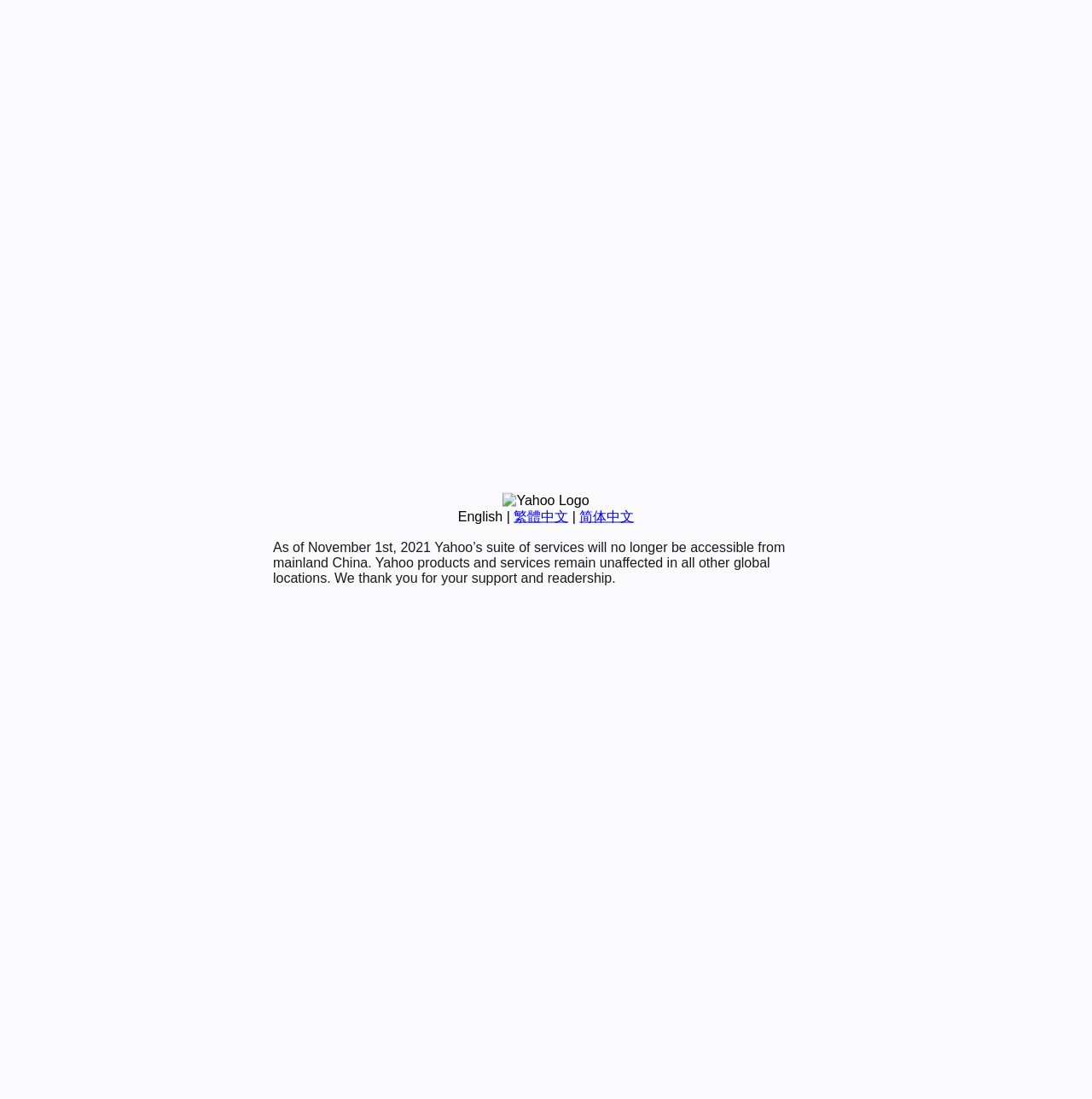Based on the provided description, "繁體中文", find the bounding box of the corresponding UI element in the screenshot.

[0.47, 0.463, 0.52, 0.476]